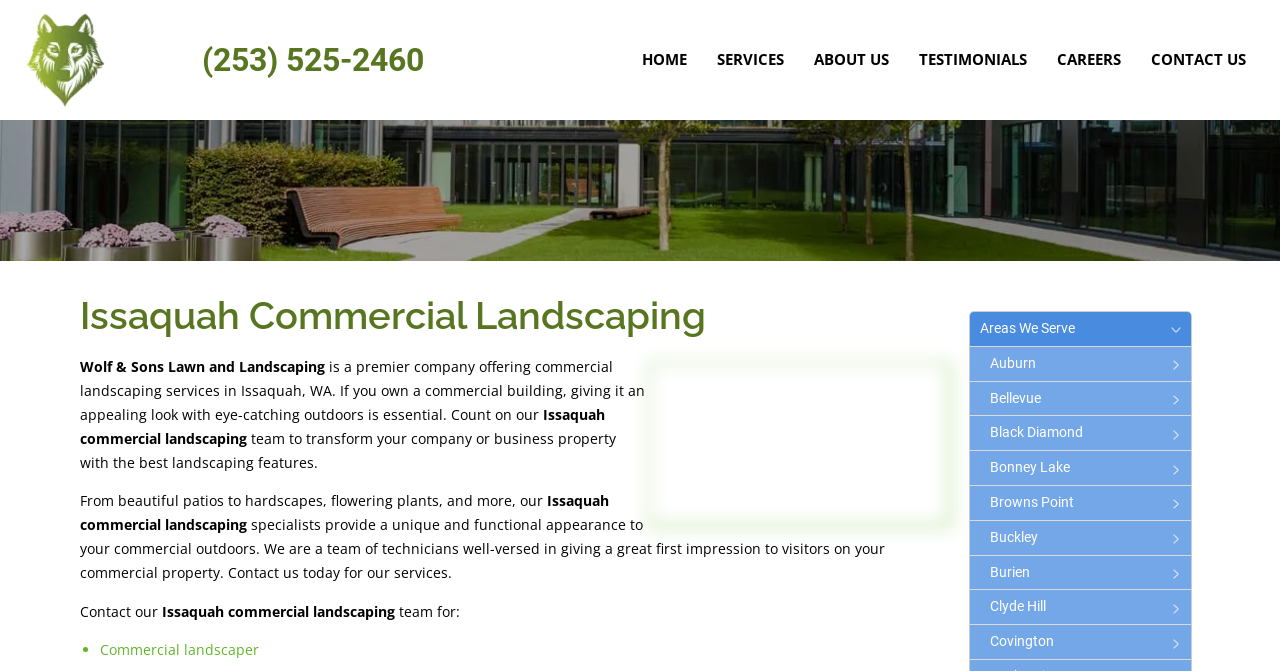What is one of the landscaping features that Wolf & Sons Lawn and Landscaping provides? From the image, respond with a single word or brief phrase.

Patio